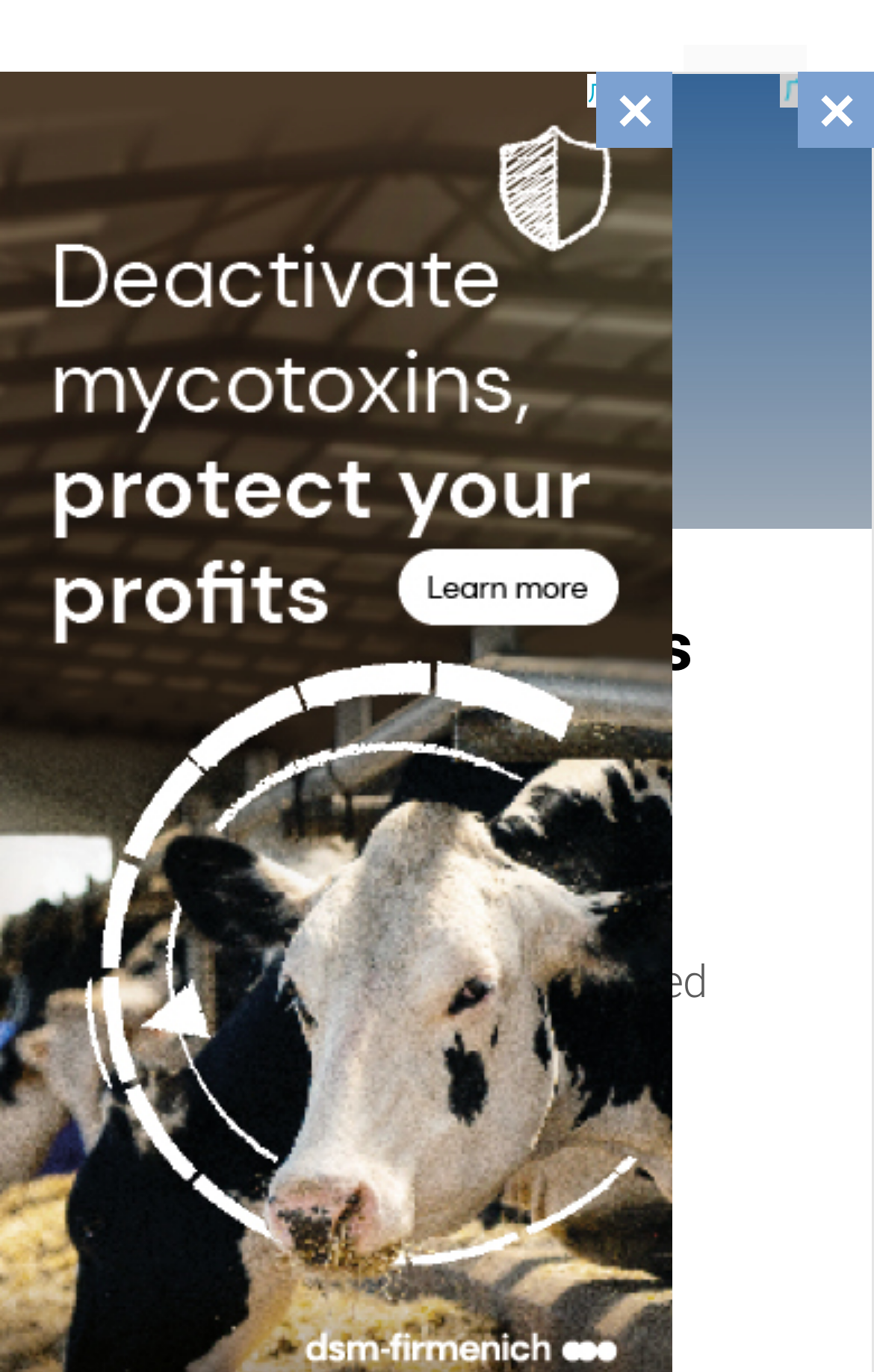Create a detailed summary of all the visual and textual information on the webpage.

This webpage is about a recipe for Turkish flatbread, with the title "Easiest Turkish Flatbread Recipe! The Method to make it Perfect!" prominently displayed at the top. 

At the very top of the page, there is a banner that spans the entire width, containing a link to the website "Techiecycle" on the left side and a mobile toggle button on the right side. 

Below the banner, there is a header section that occupies most of the page's width. Within this section, the title of the recipe is displayed as a heading, followed by the date "February 22, 2024" and the author's name "Farnaz". 

On the bottom of the page, there are three links aligned horizontally: "Print", "PDF", and "eBook", which likely provide different formats for accessing the recipe.